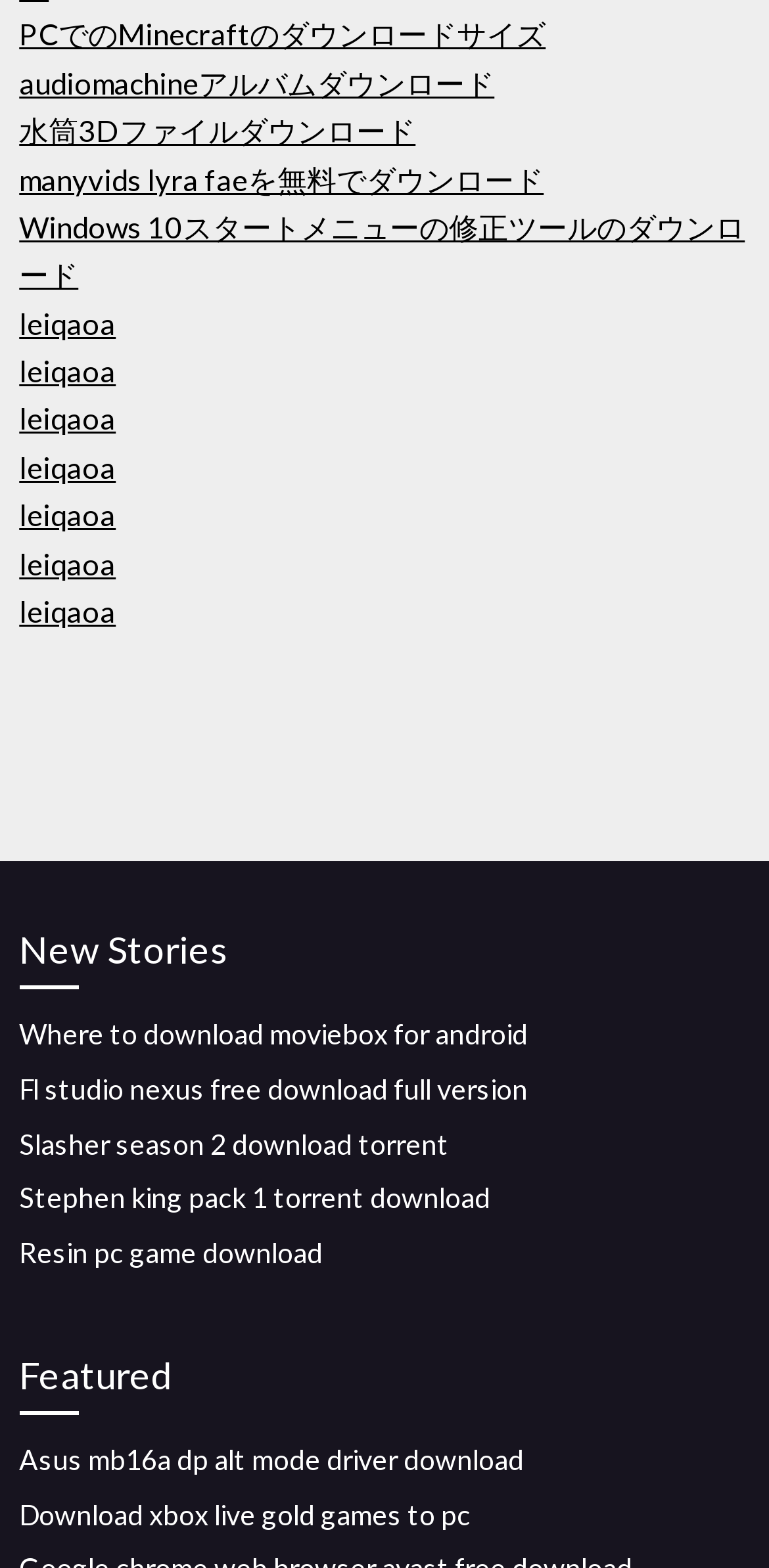Identify the bounding box coordinates of the part that should be clicked to carry out this instruction: "Download Resin PC game".

[0.025, 0.788, 0.42, 0.81]